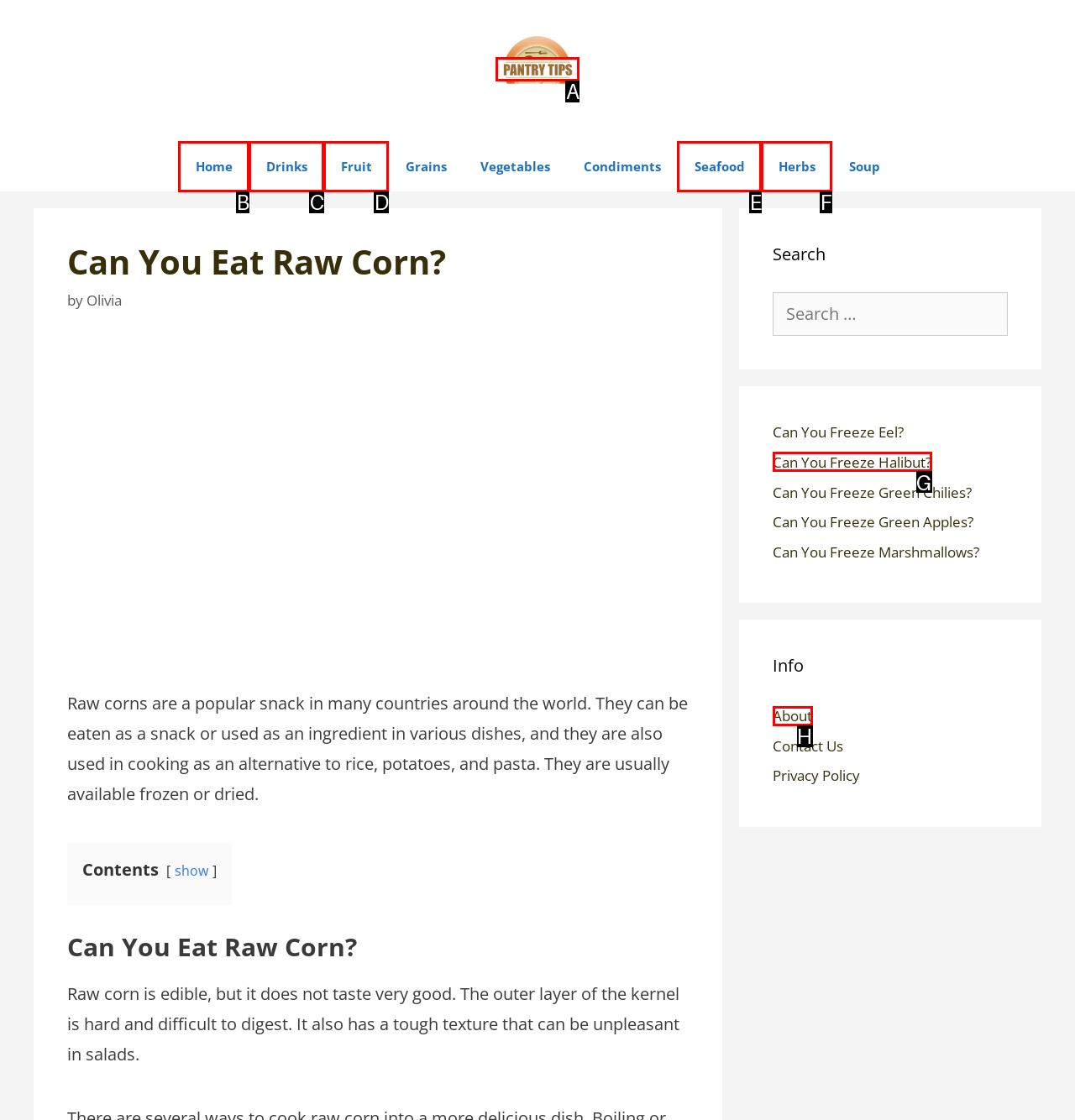For the task: Click the 'Pantry Tips' link, identify the HTML element to click.
Provide the letter corresponding to the right choice from the given options.

A